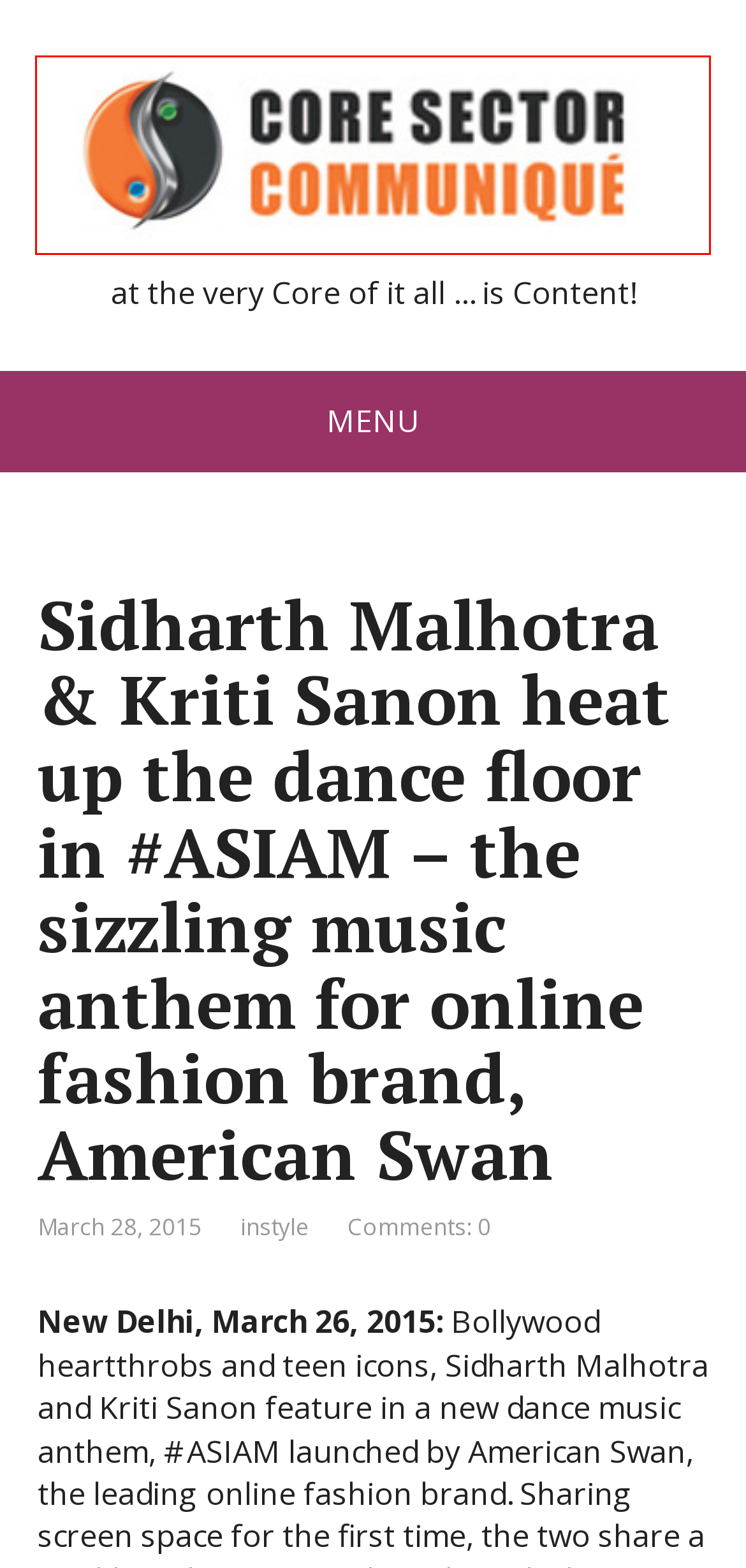You have been given a screenshot of a webpage, where a red bounding box surrounds a UI element. Identify the best matching webpage description for the page that loads after the element in the bounding box is clicked. Options include:
A. #ASIAM Archives - Core Sector Communique
B. sizzling music anthem Archives - Core Sector Communique
C. Core Sector Communique - at the very Core of it all ... is Content!
D. VK | 登录
E. instyle Archives - Core Sector Communique
F. dance floor Archives - Core Sector Communique
G. Plugins and responsive templates for WordPress
H. online fashion brand Archives - Core Sector Communique

C